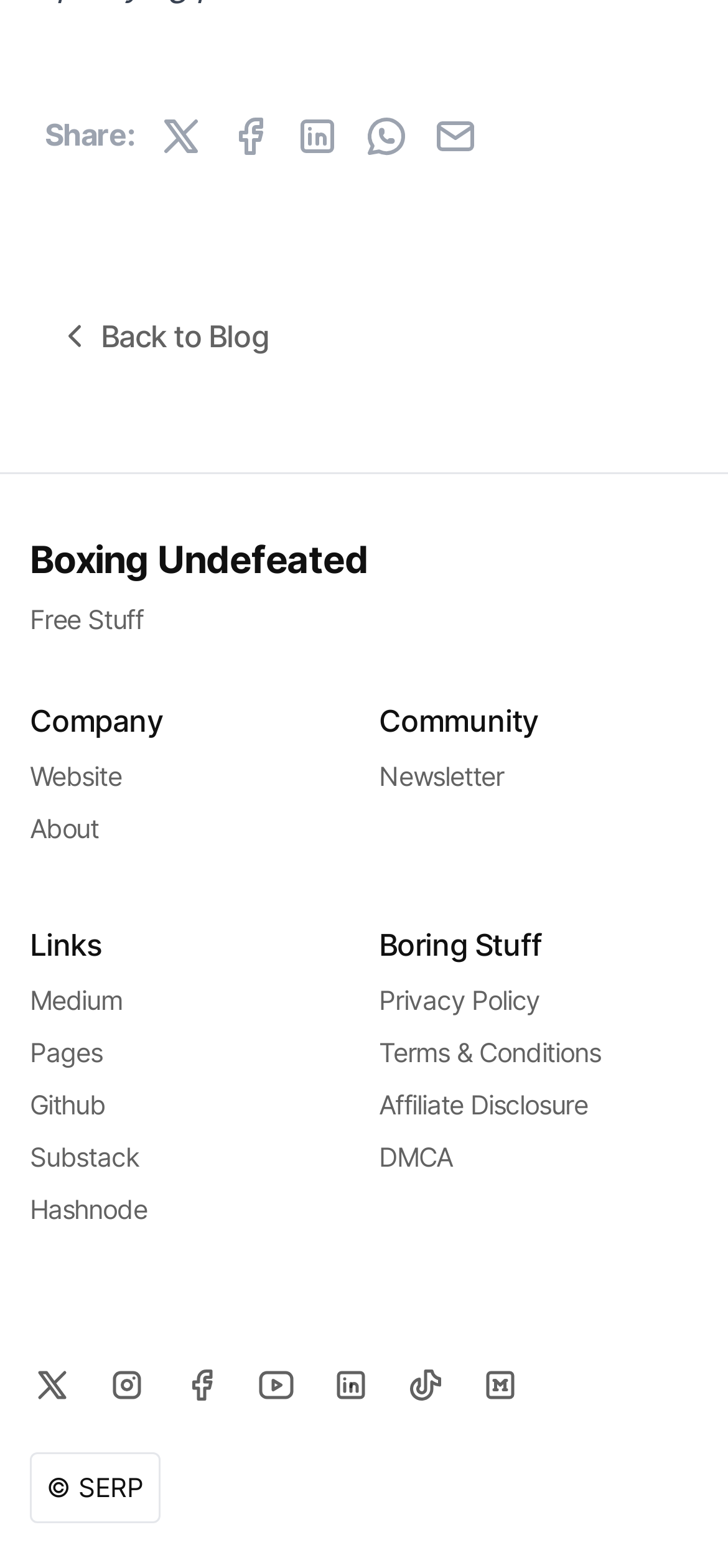What is the link 'Back to Blog' used for? Based on the screenshot, please respond with a single word or phrase.

Going back to blog